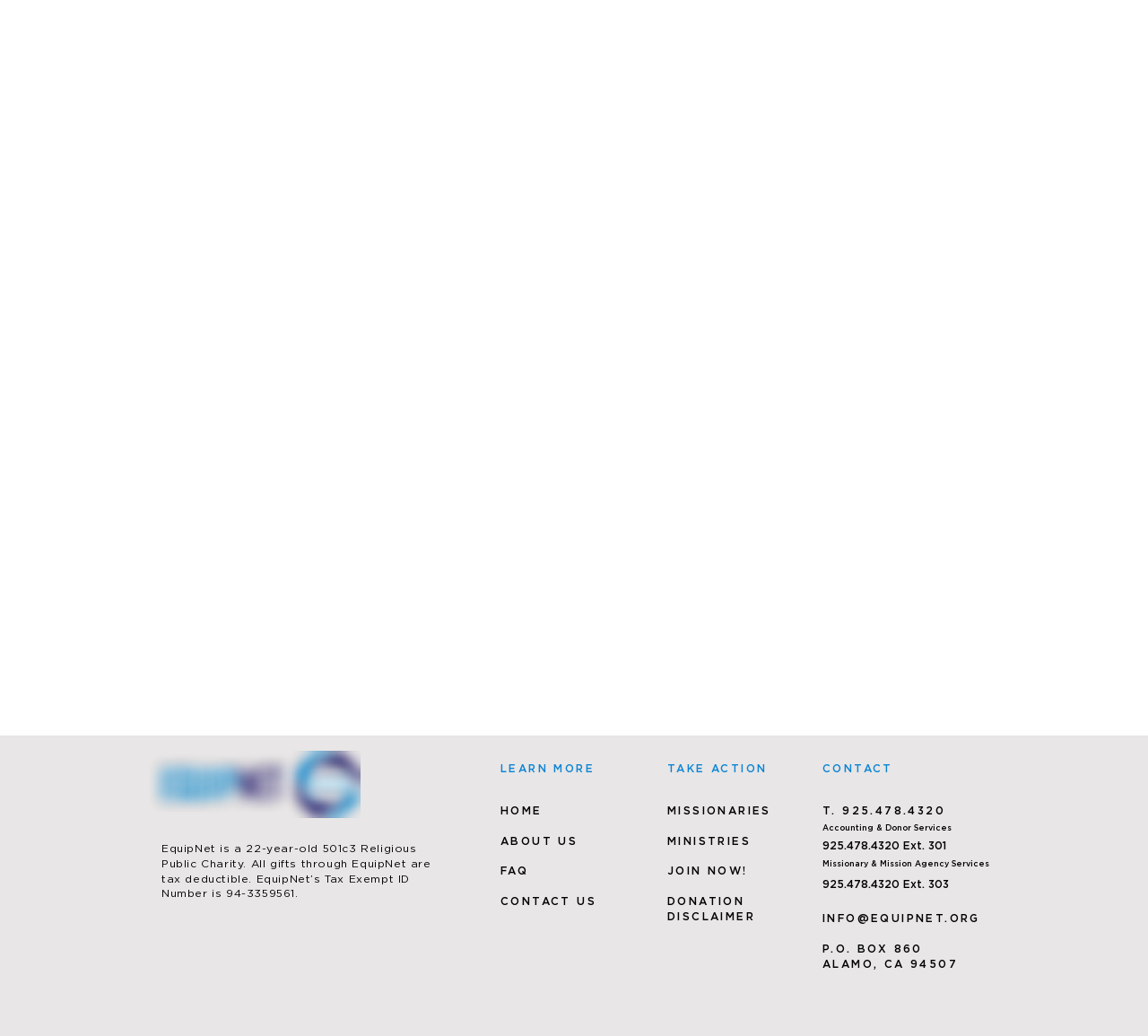Determine the bounding box coordinates of the clickable element to complete this instruction: "Click the INFO@EQUIPNET.ORG link". Provide the coordinates in the format of four float numbers between 0 and 1, [left, top, right, bottom].

[0.716, 0.88, 0.854, 0.893]